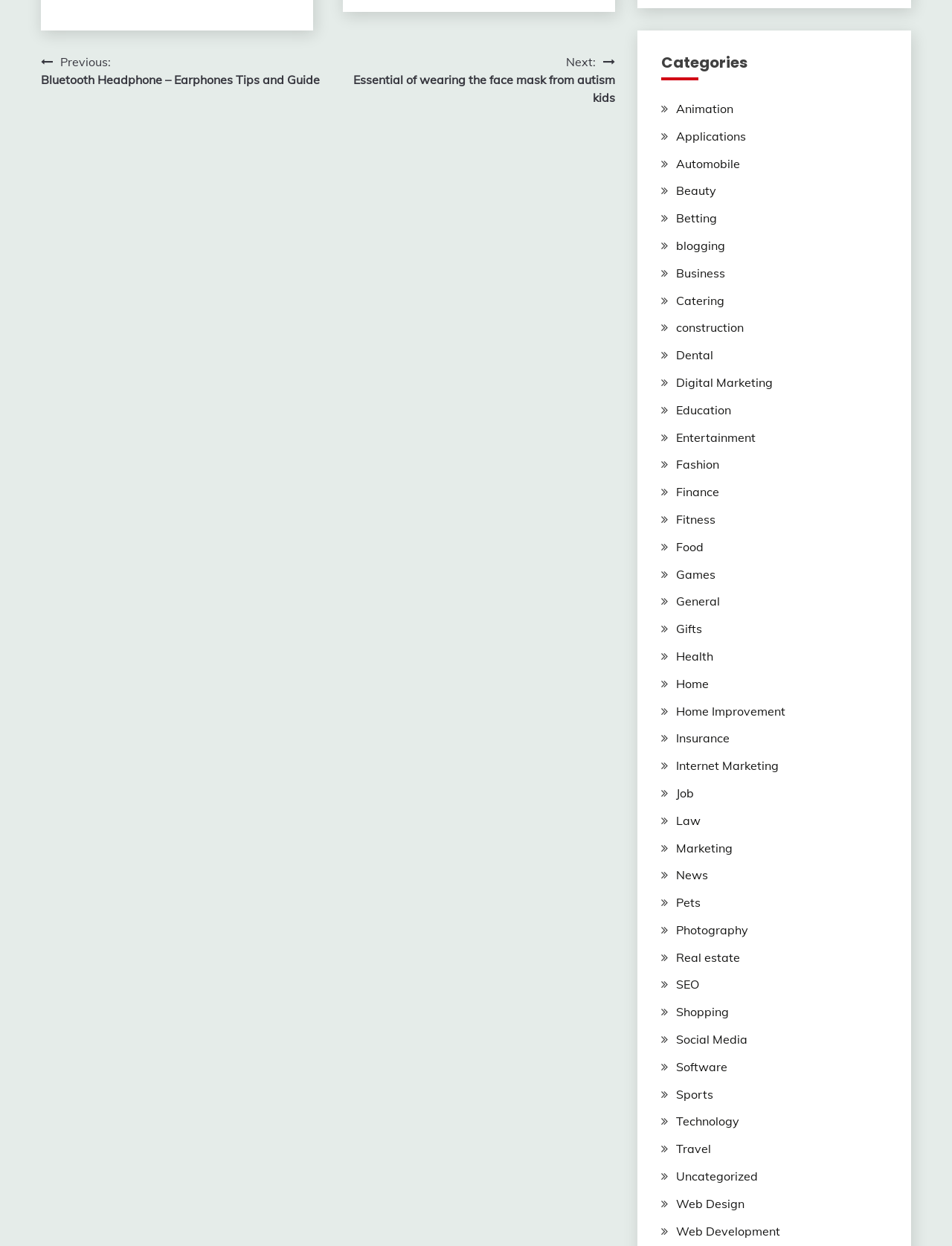What is the previous post?
Please provide a single word or phrase as the answer based on the screenshot.

Bluetooth Headphone – Earphones Tips and Guide